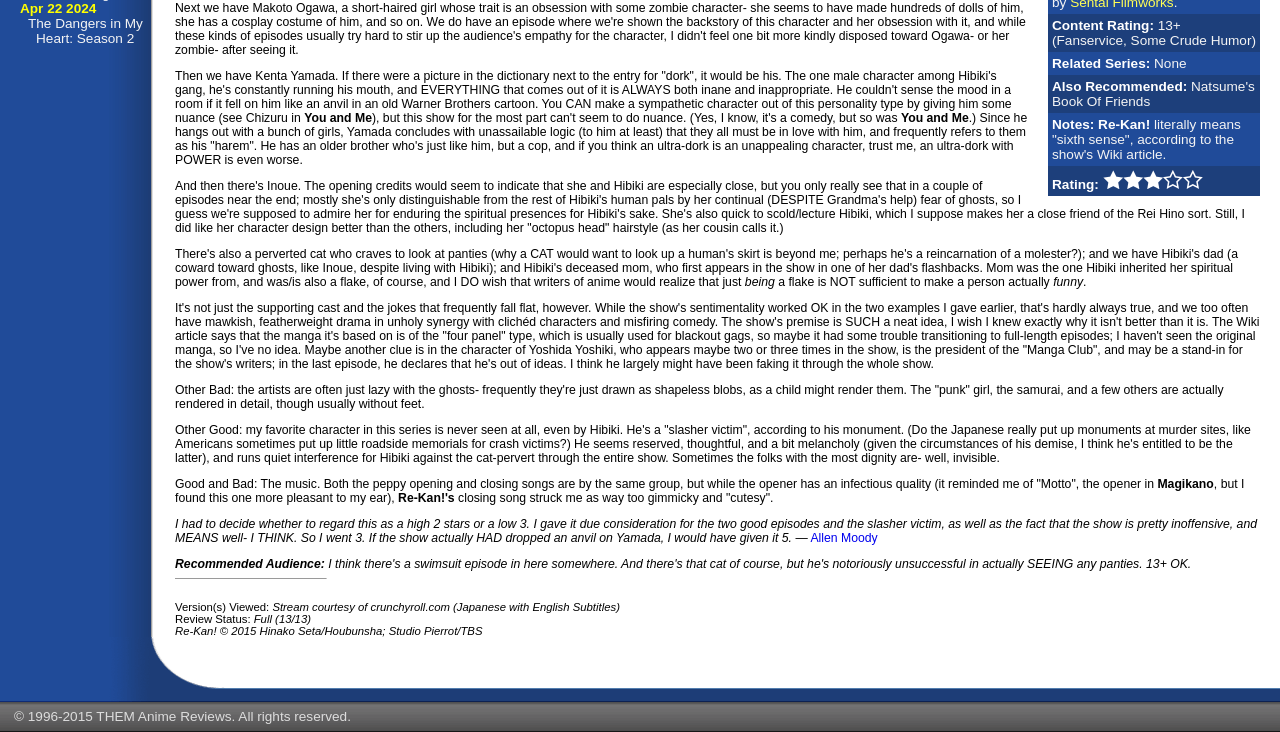Locate the bounding box of the UI element defined by this description: "Allen Moody". The coordinates should be given as four float numbers between 0 and 1, formatted as [left, top, right, bottom].

[0.633, 0.725, 0.686, 0.745]